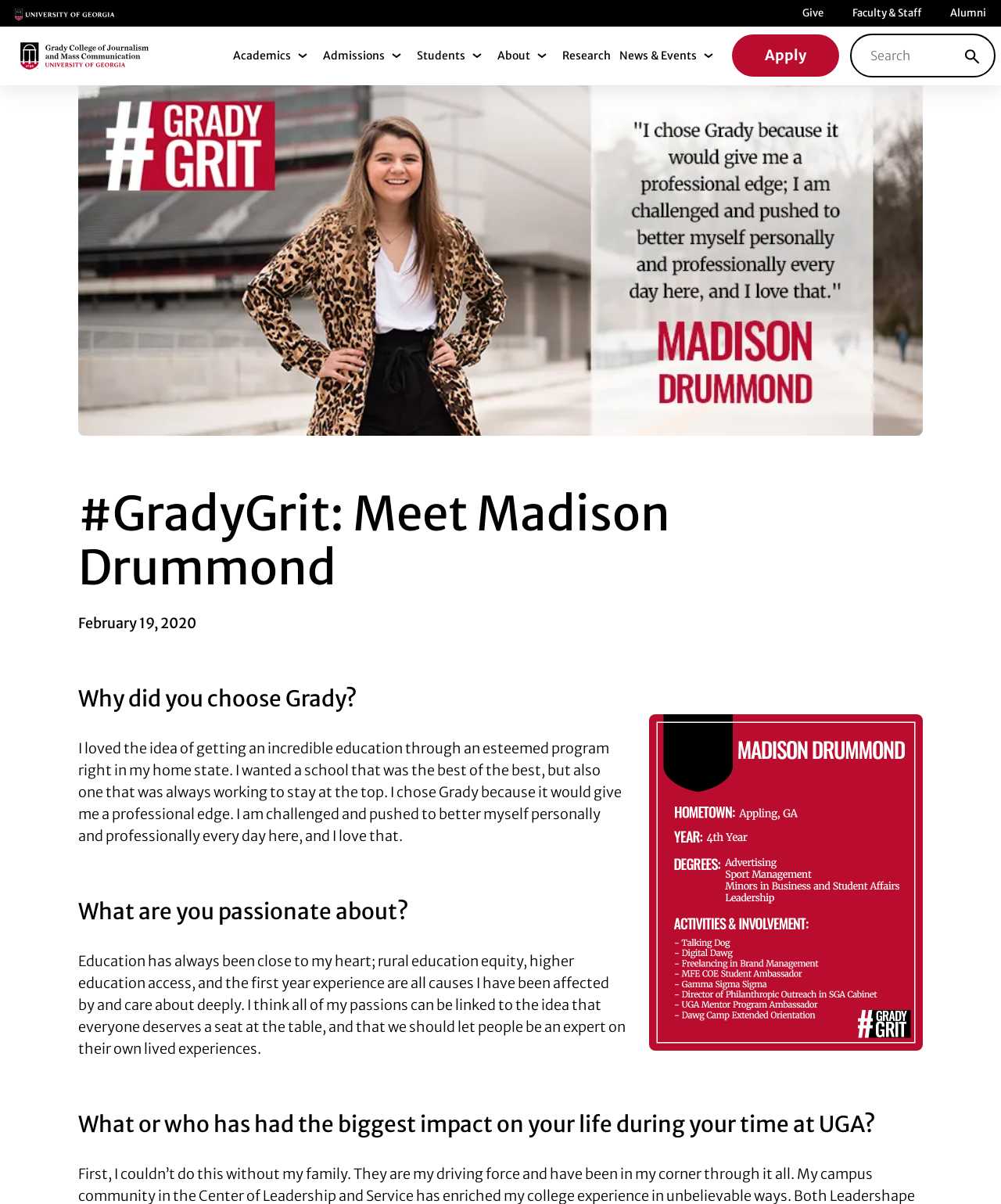Identify the bounding box coordinates for the region to click in order to carry out this instruction: "Click the 'Main Logo' link". Provide the coordinates using four float numbers between 0 and 1, formatted as [left, top, right, bottom].

[0.015, 0.005, 0.115, 0.018]